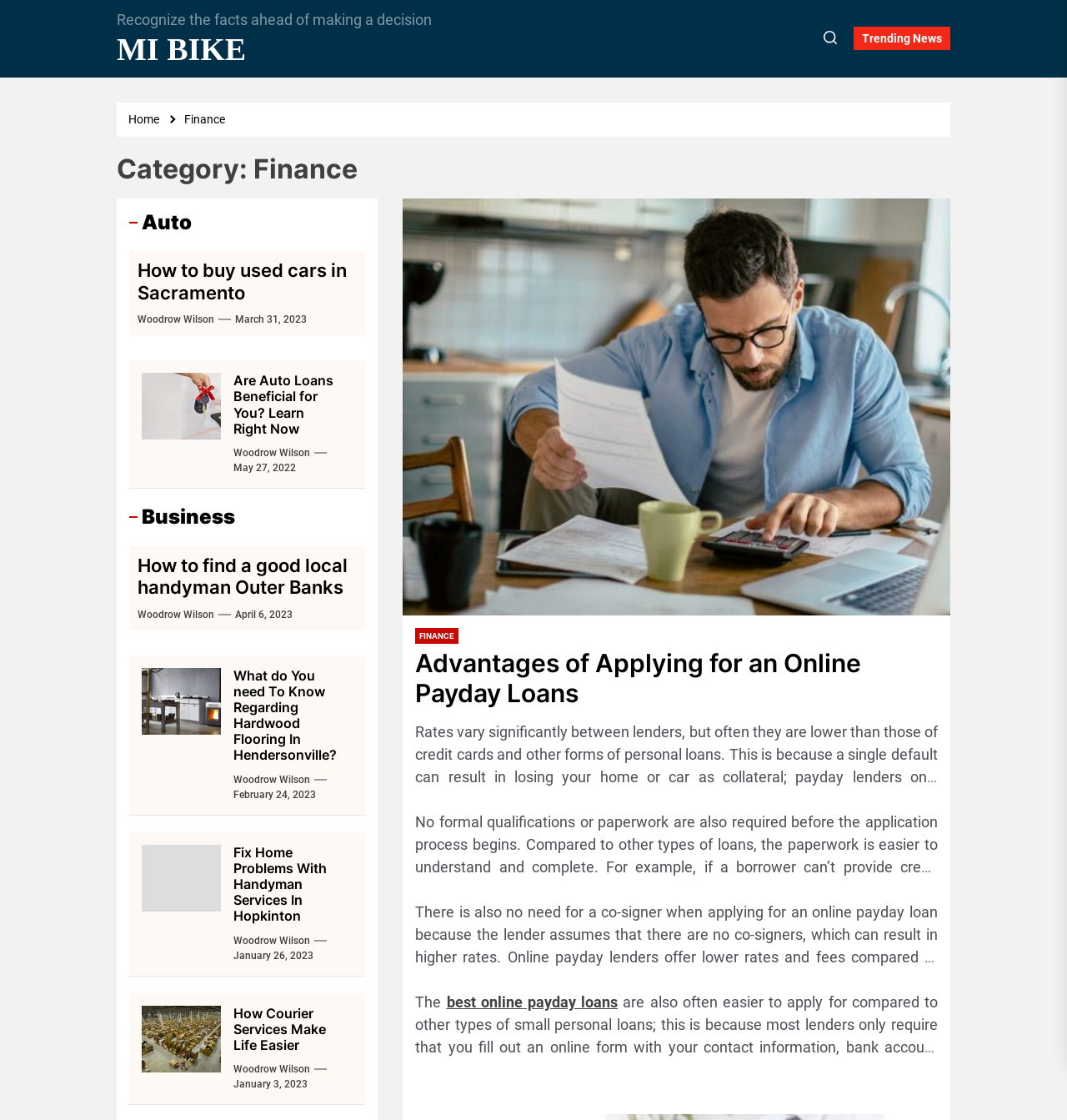Can you find the bounding box coordinates for the UI element given this description: "Business"? Provide the coordinates as four float numbers between 0 and 1: [left, top, right, bottom].

None